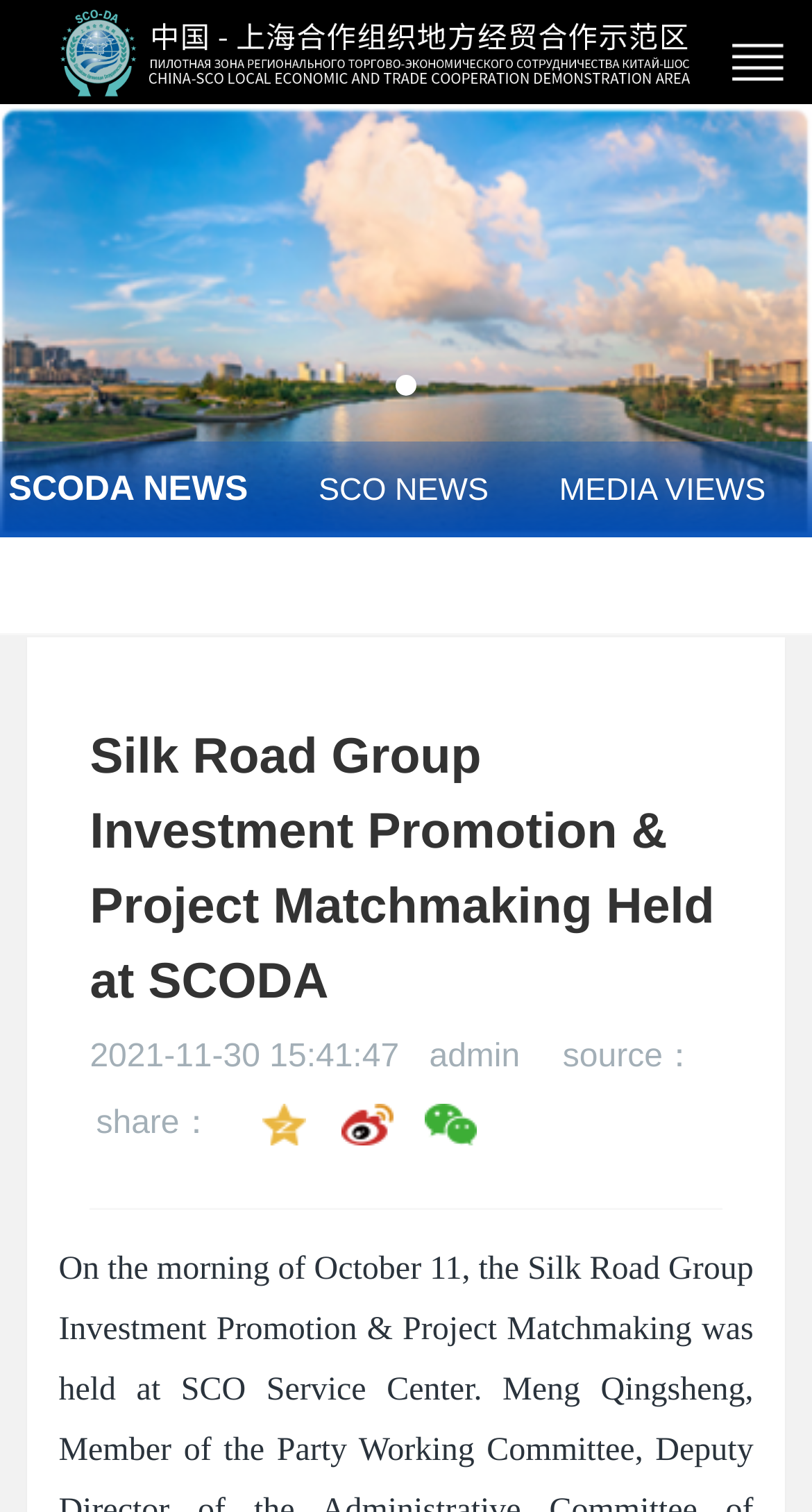Respond with a single word or phrase to the following question: How many sharing options are available?

3